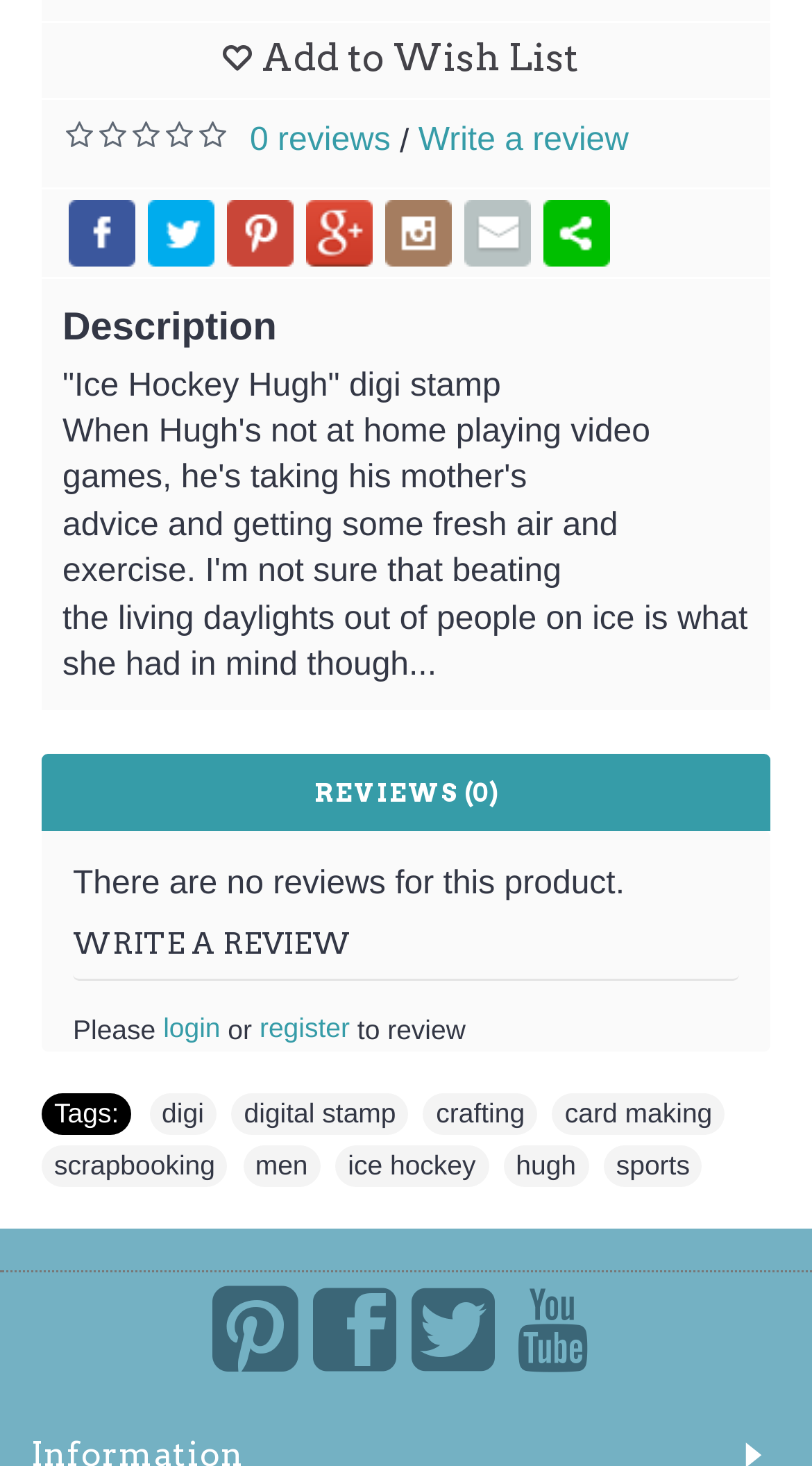Provide the bounding box coordinates for the area that should be clicked to complete the instruction: "Login to review".

[0.201, 0.691, 0.271, 0.712]